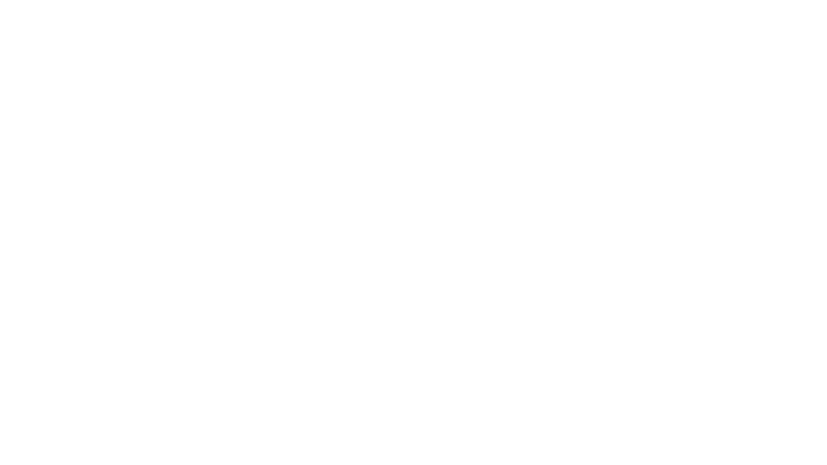Offer an in-depth caption for the image.

This image features the recognizable logo of a gaming marketplace, HRK, prominently displayed in a sleek and modern design. The logo consists of bold, stylized lettering that encapsulates the essence of the brand, suggesting a focus on digital game distribution and strong customer connections. This graphic is intended to enhance the visibility of HRK as a trusted source for purchasing video game keys, particularly in the context of promotions such as the "Scars Above" PC Steam Key. The minimalist color palette and clean lines reflect a contemporary aesthetic appealing to gaming enthusiasts.